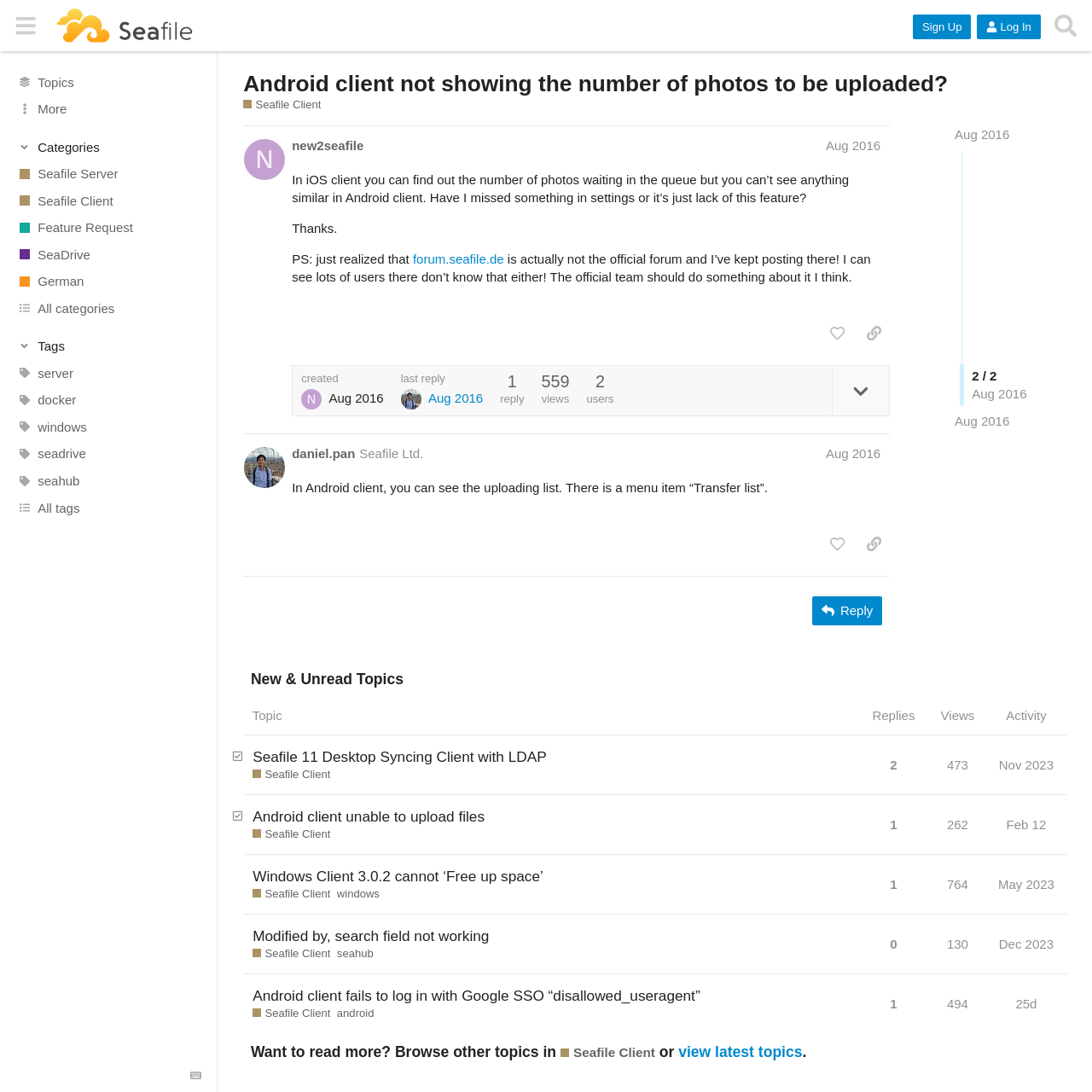Select the bounding box coordinates of the element I need to click to carry out the following instruction: "Like the post by @new2seafile".

[0.752, 0.292, 0.781, 0.319]